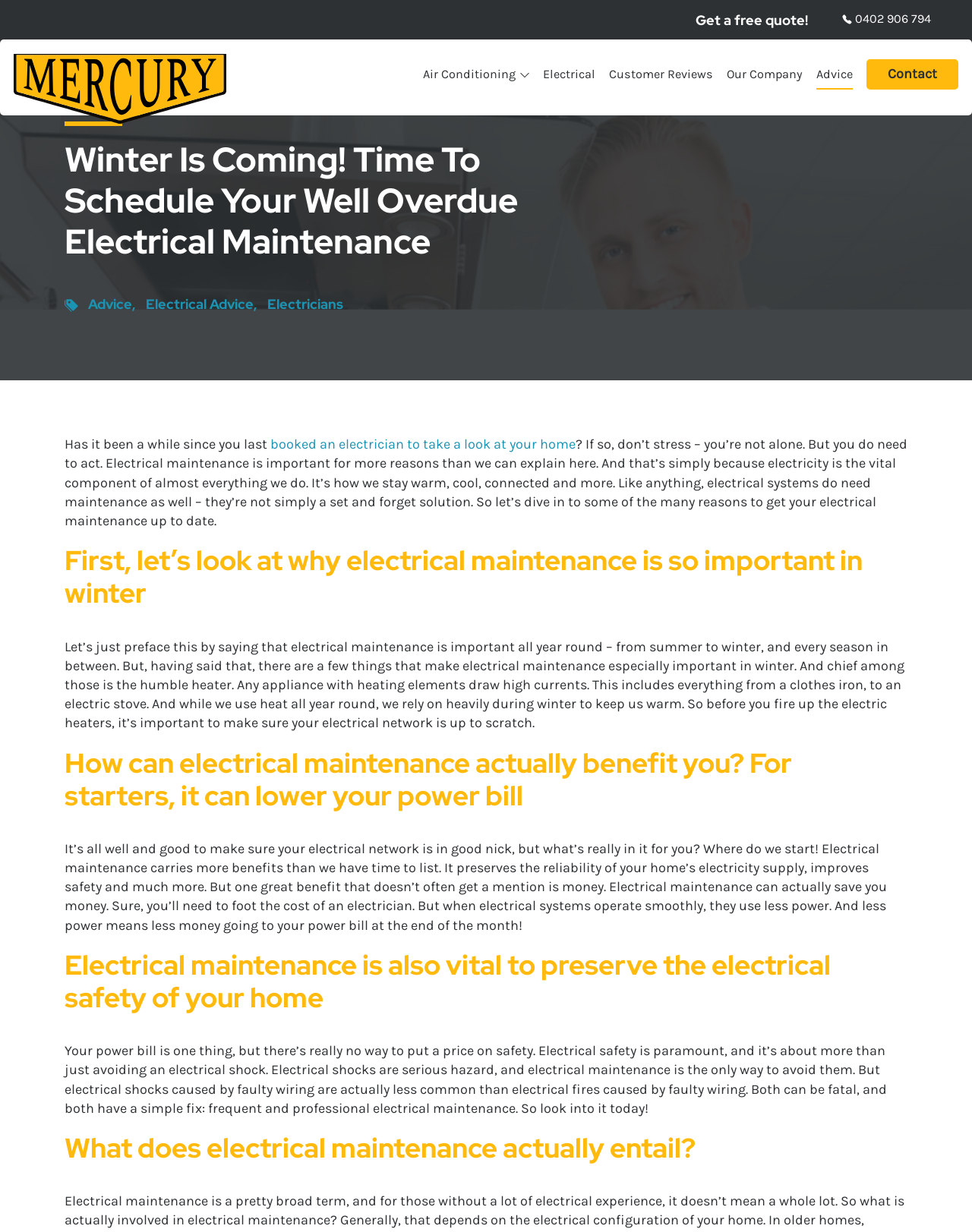What is the benefit of scheduling electrical maintenance?
Look at the image and provide a detailed response to the question.

I inferred this by reading the text that says 'don’t stress – you’re not alone' when it comes to not having scheduled electrical maintenance, implying that scheduling it can help avoid stress.